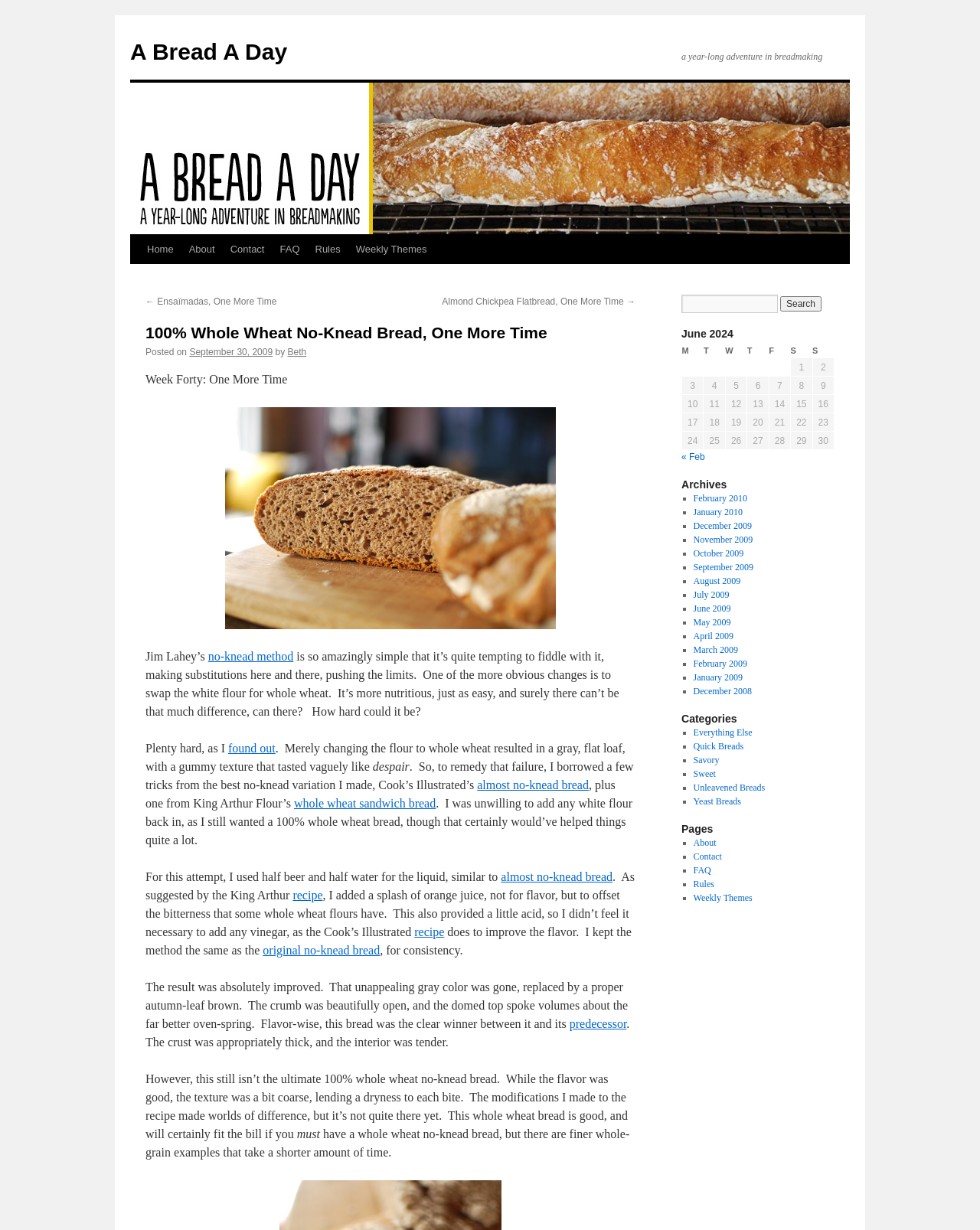Respond with a single word or phrase:
What is the color of the bread described in the blog post?

autumn-leaf brown